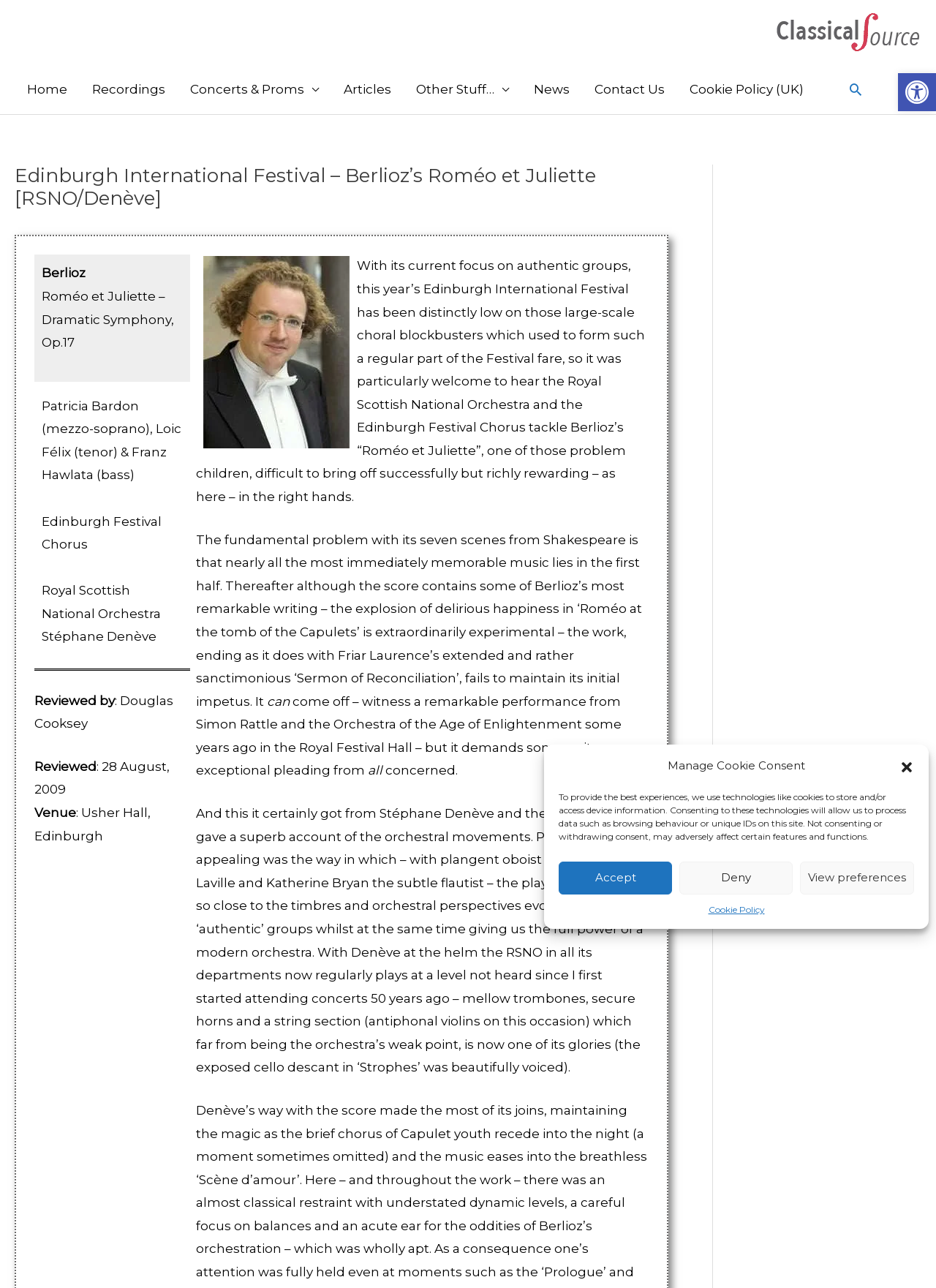Determine the bounding box coordinates of the element's region needed to click to follow the instruction: "View The Classical Source website". Provide these coordinates as four float numbers between 0 and 1, formatted as [left, top, right, bottom].

[0.828, 0.018, 0.984, 0.03]